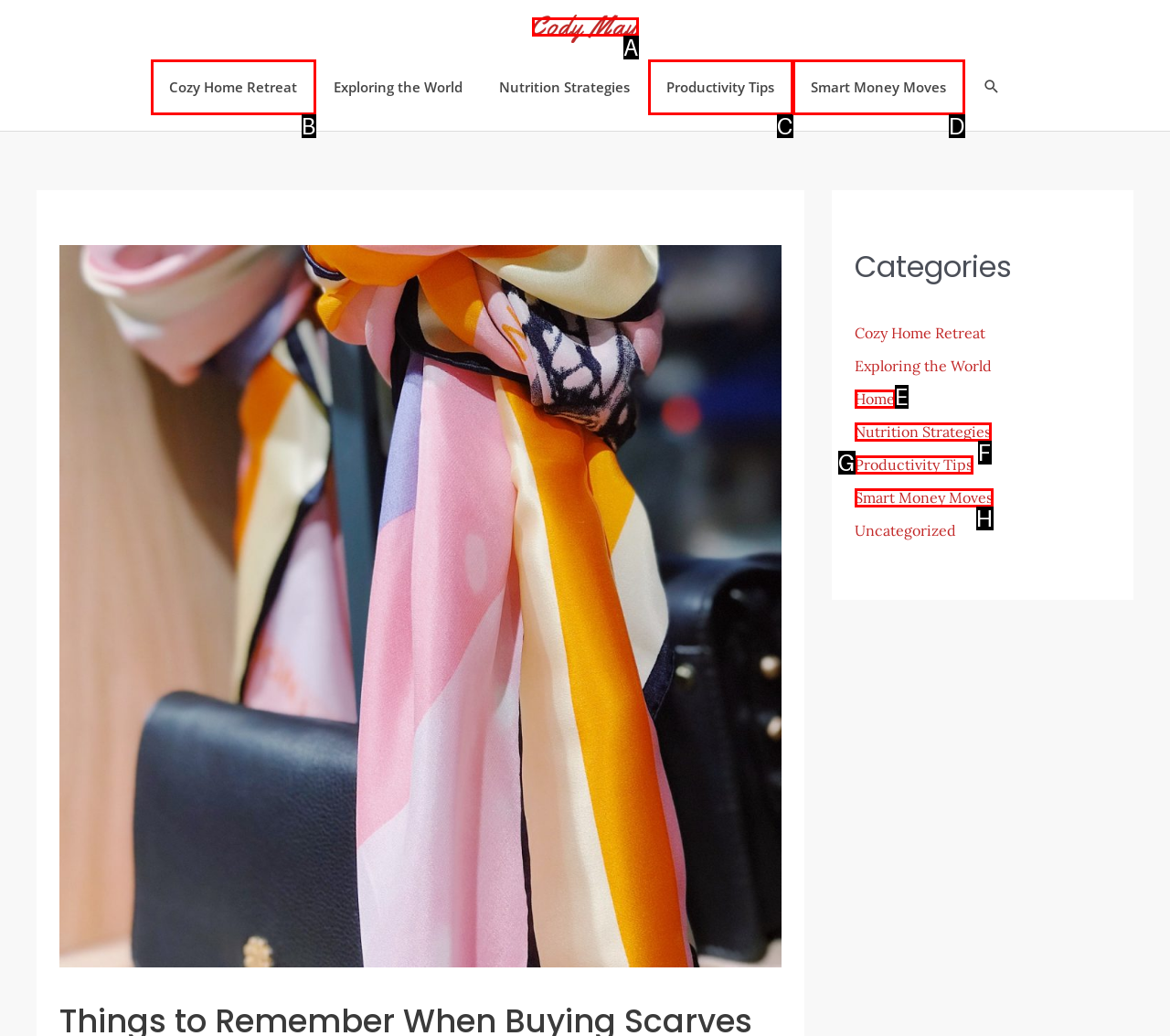Determine the HTML element that best matches this description: Nutrition Strategies from the given choices. Respond with the corresponding letter.

F